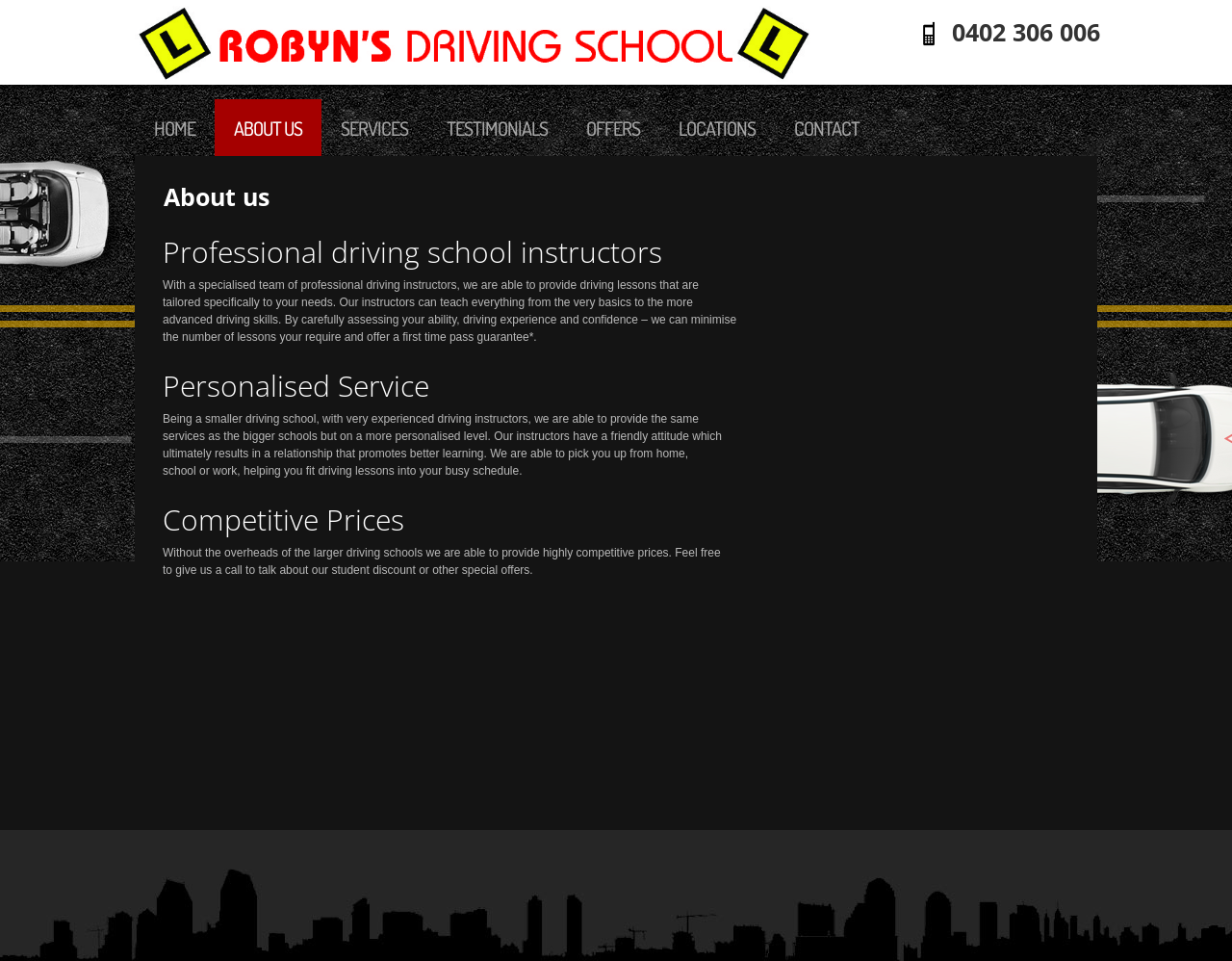Extract the bounding box coordinates of the UI element described by: "Locations". The coordinates should include four float numbers ranging from 0 to 1, e.g., [left, top, right, bottom].

[0.535, 0.103, 0.629, 0.162]